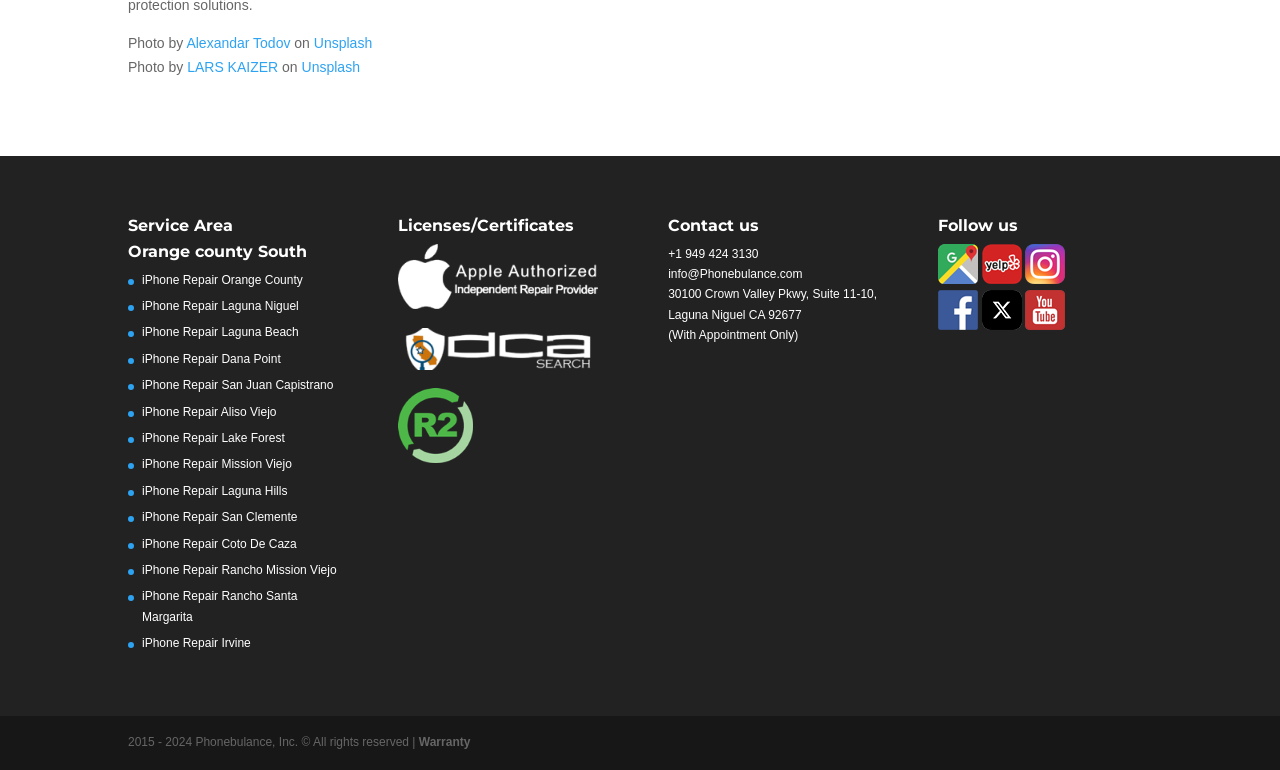Determine the bounding box coordinates for the area that needs to be clicked to fulfill this task: "Read Warranty information". The coordinates must be given as four float numbers between 0 and 1, i.e., [left, top, right, bottom].

[0.327, 0.954, 0.367, 0.973]